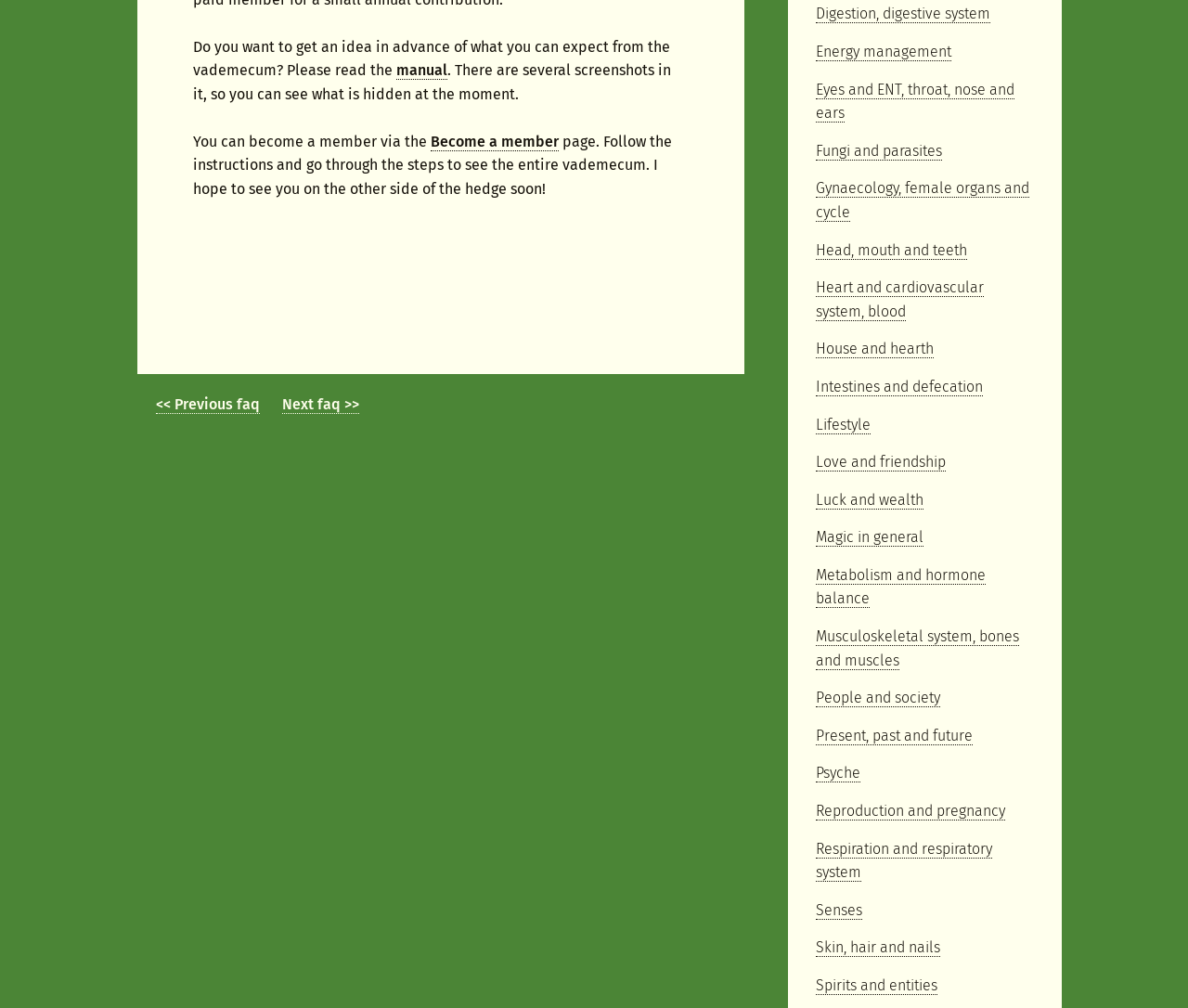Use one word or a short phrase to answer the question provided: 
What is the purpose of the 'Next faq >>' link?

To navigate to the next FAQ